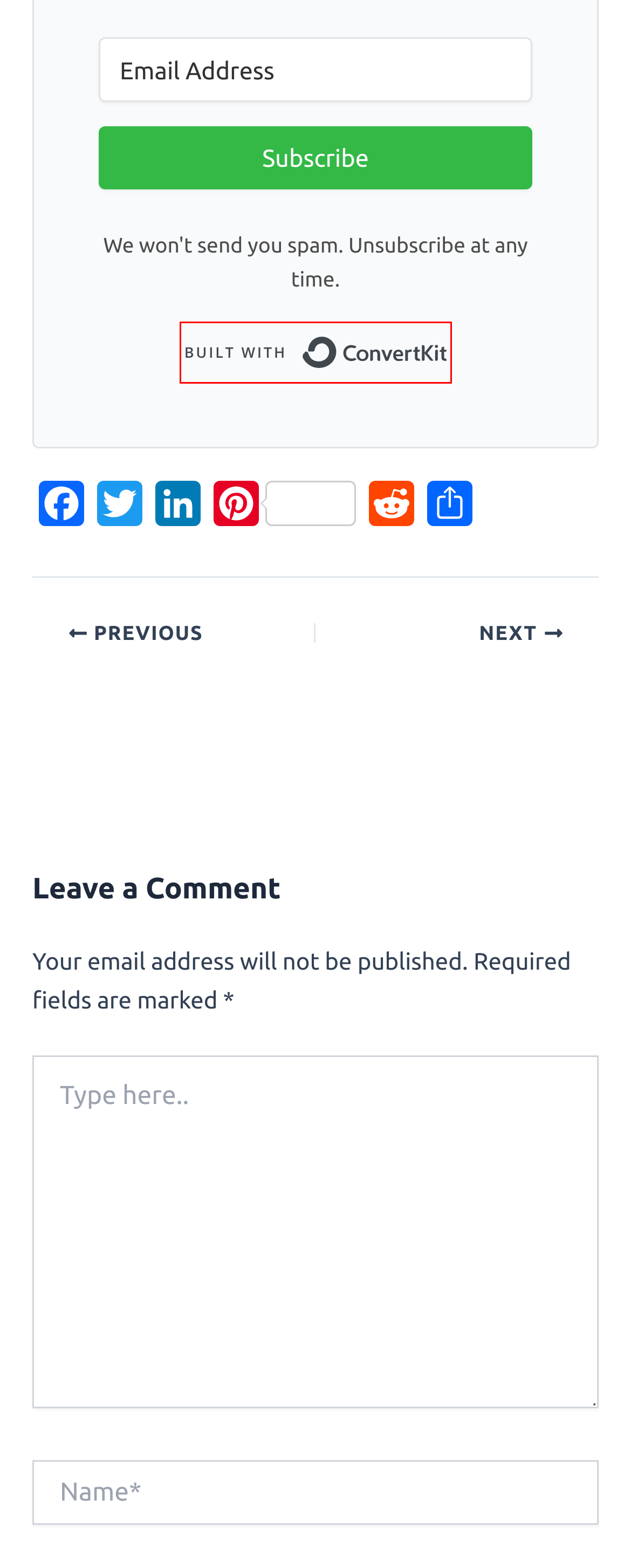Examine the screenshot of a webpage with a red bounding box around a UI element. Select the most accurate webpage description that corresponds to the new page after clicking the highlighted element. Here are the choices:
A. Free email sign up forms & templates for online creators - ConvertKit
B. Most Common Crypto Scams and How to Avoid Them
C. What Are Smart Contracts and How Do They Work
D. 7 Best Practices for Crypto Wallet Security
E. 20 Things You Should Never Do as a Crypto Investor/Trader
F. AddToAny - Share
G. How To Choose a Crypto Exchange - Choosing Crypto
H. What is Proof of Work in Blockchain - Choosing Crypto

A